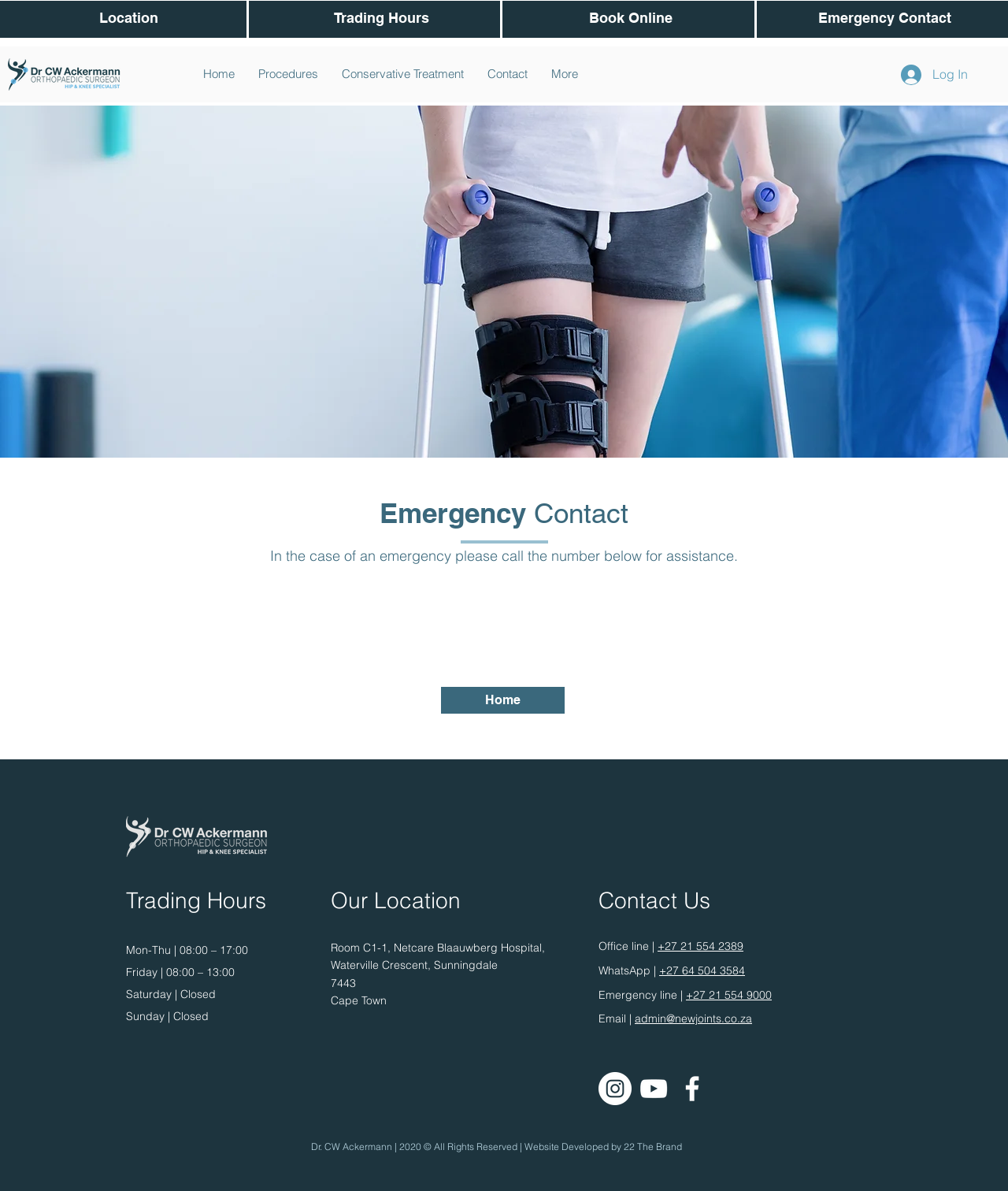Specify the bounding box coordinates of the area to click in order to follow the given instruction: "Visit the doctor's Facebook page."

[0.67, 0.9, 0.703, 0.928]